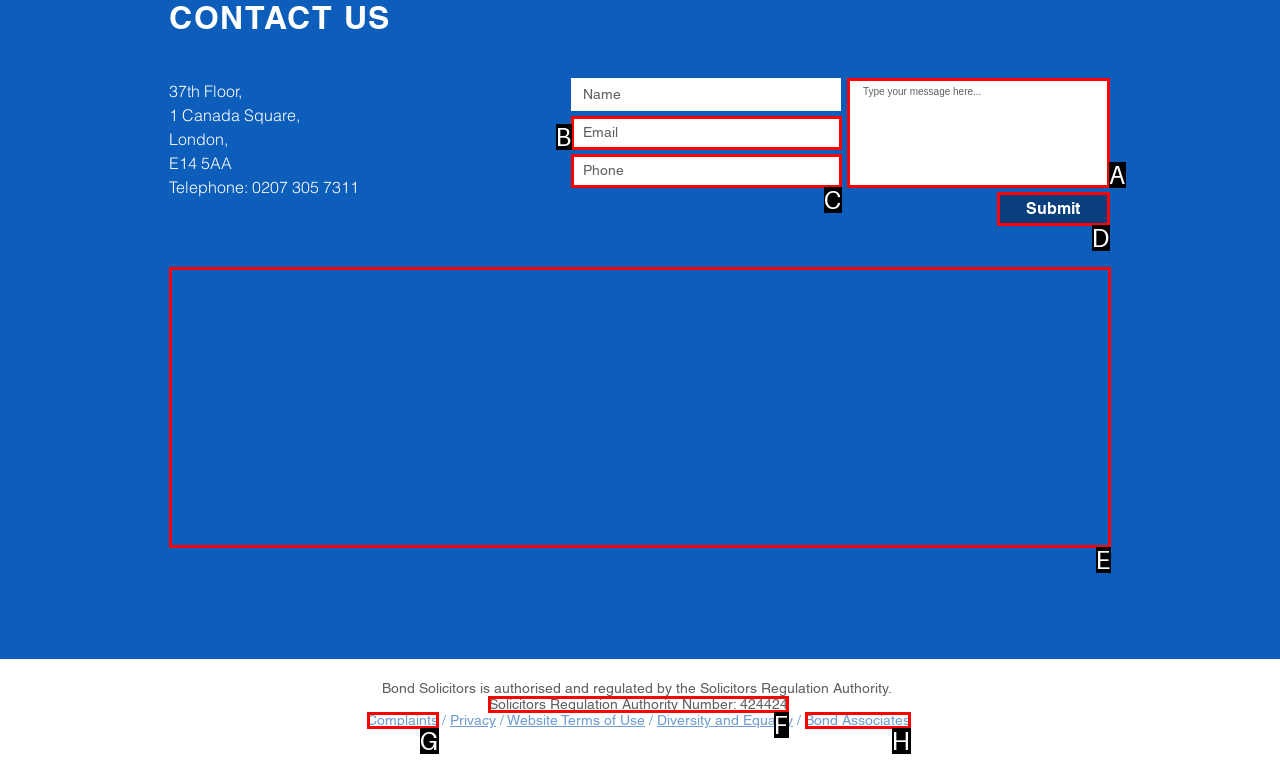Choose the HTML element that needs to be clicked for the given task: Visit the Solicitors Regulation Authority website Respond by giving the letter of the chosen option.

F